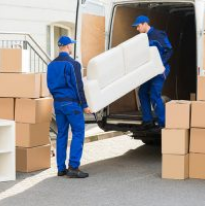What is being transported from the moving truck?
Please answer the question with as much detail as possible using the screenshot.

According to the caption, the movers are carefully transporting a white sofa from the moving truck, which is visible through the open door of the van.